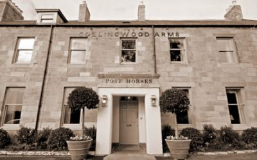What is the color tone of the image?
Respond to the question with a single word or phrase according to the image.

Sepia